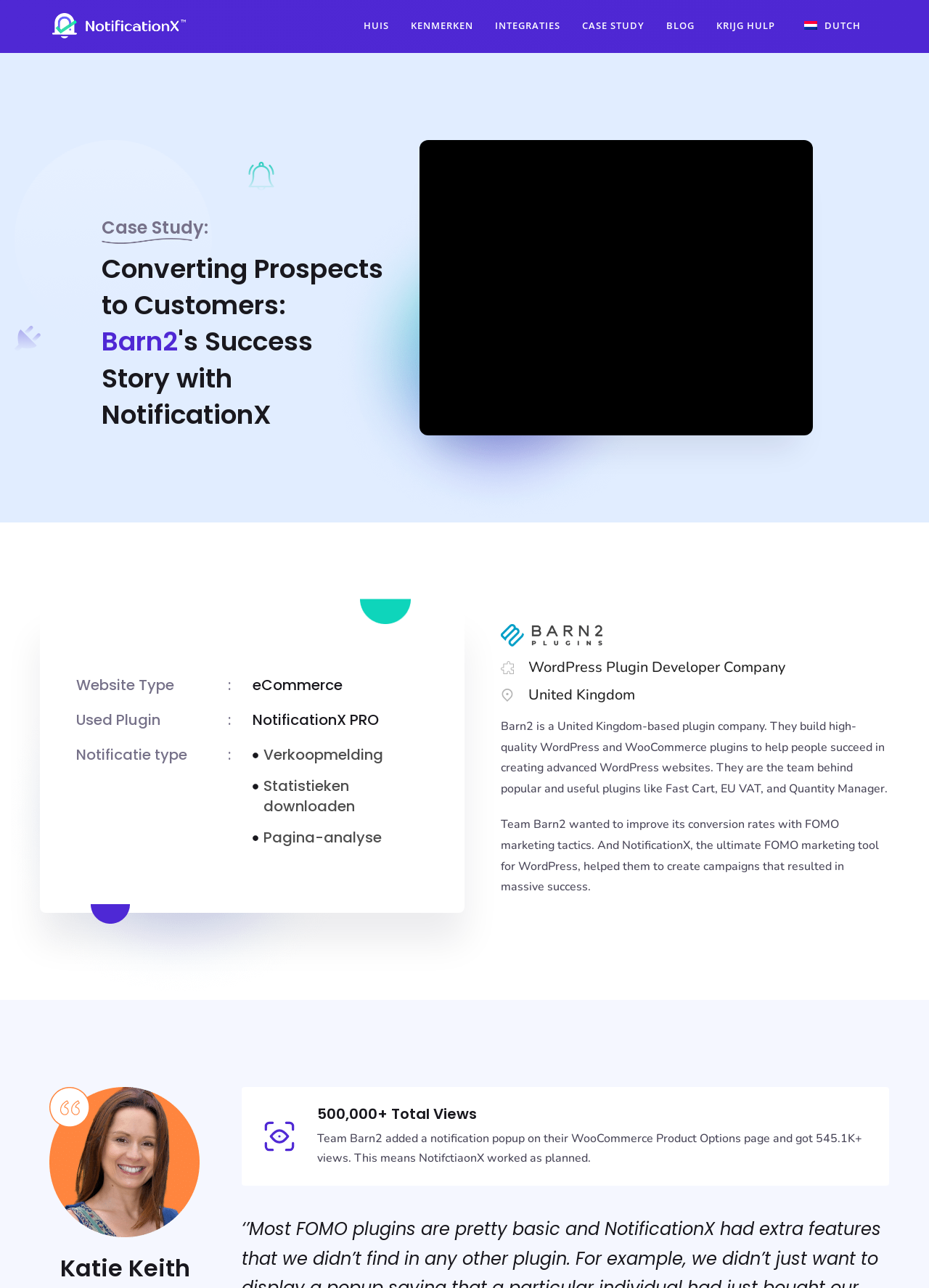Specify the bounding box coordinates of the area to click in order to execute this command: 'Go to Origin page'. The coordinates should consist of four float numbers ranging from 0 to 1, and should be formatted as [left, top, right, bottom].

None